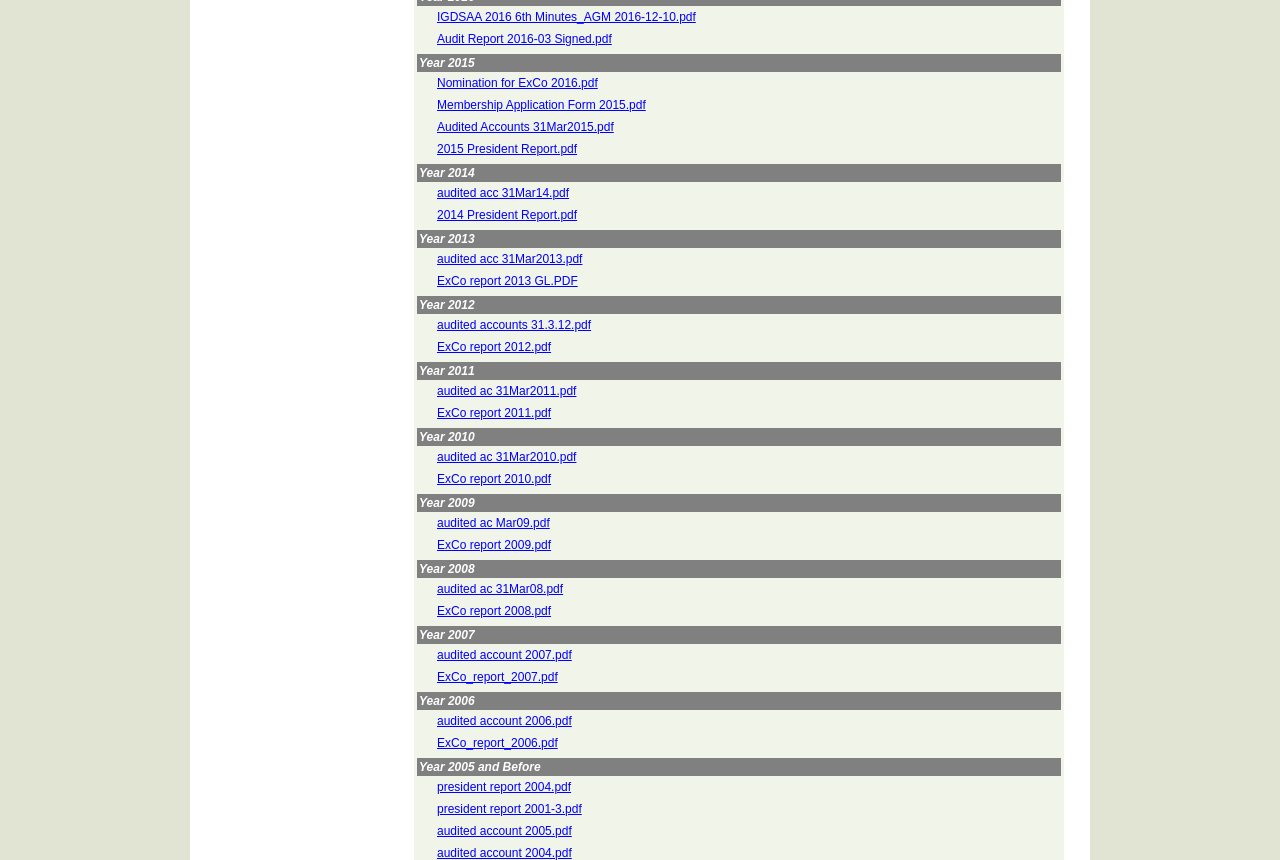Pinpoint the bounding box coordinates of the clickable element to carry out the following instruction: "view Audit Report 2016-03 Signed.pdf."

[0.341, 0.037, 0.478, 0.054]